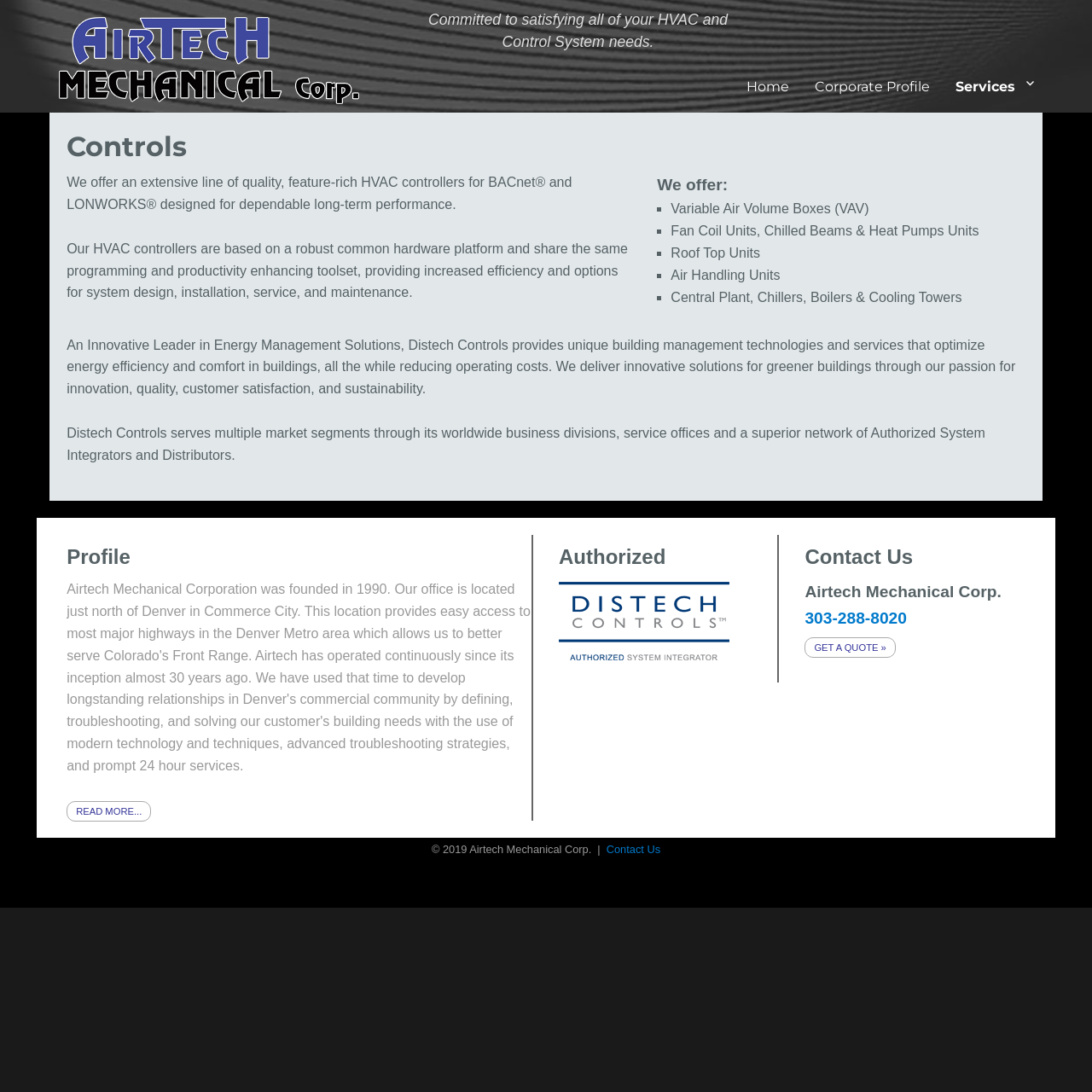Identify and provide the main heading of the webpage.

Airtech Mechanical Corporation